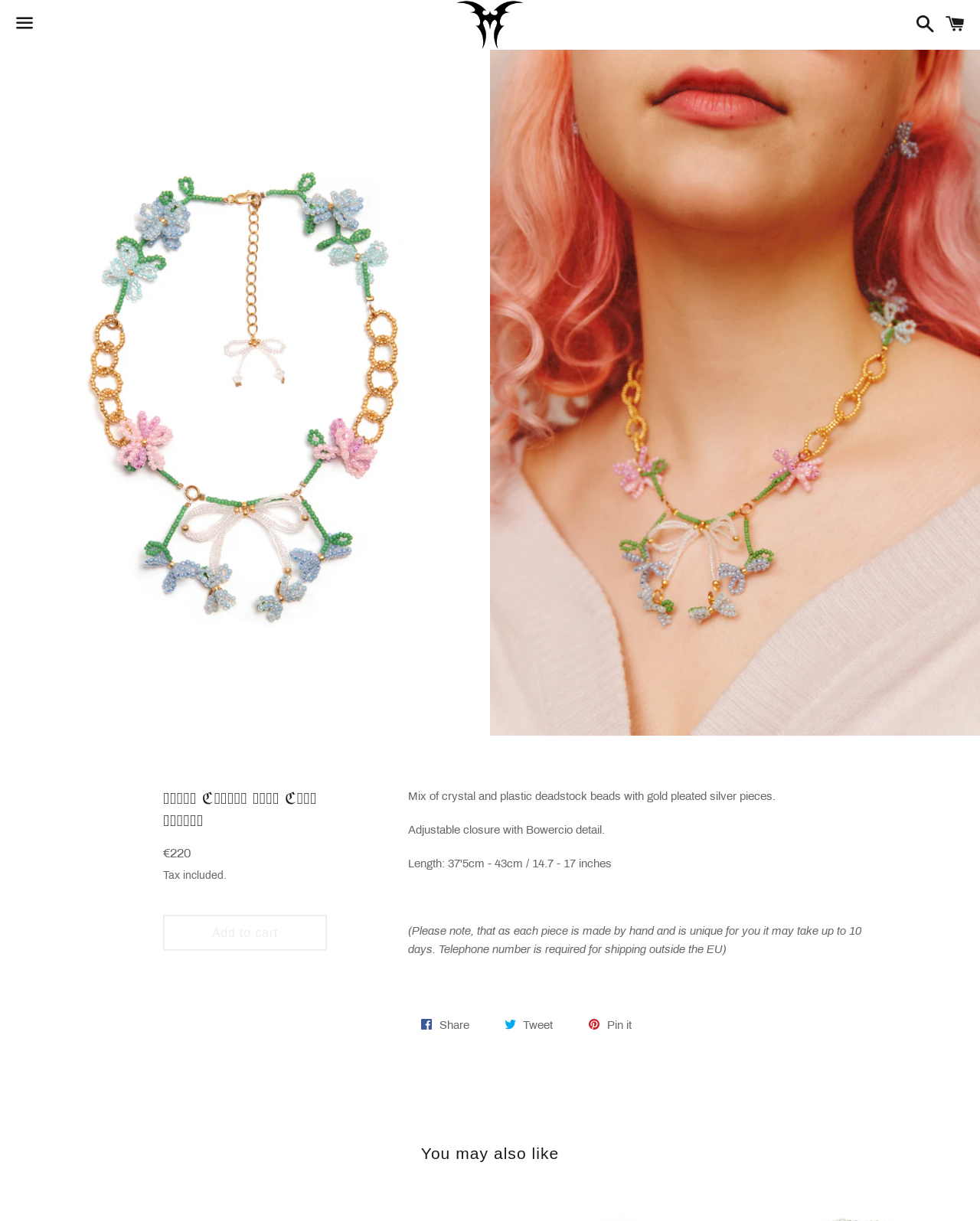Write an extensive caption that covers every aspect of the webpage.

This webpage appears to be a product page for a jewelry item. At the top, there is a navigation menu with a "Menu" button on the left and links to "Search" and "Cart" on the right. The brand logo, "Mateu-lo", is displayed prominently in the center, with an image of the logo on either side.

Below the navigation menu, there is a large image of the jewelry item, which is a mix of crystal and plastic deadstock beads with gold pleated silver pieces. The image takes up most of the width of the page.

To the right of the image, there is a section with product information, including the regular price of €220, with tax included. There is also a button to "Add to cart". Below this, there is a detailed description of the product, including its features, such as an adjustable closure with Bowercio detail.

Further down the page, there are social media links to share the product on Facebook, Twitter, and Pinterest. Finally, there is a heading that says "You may also like", which suggests that there may be other related products or recommendations below.